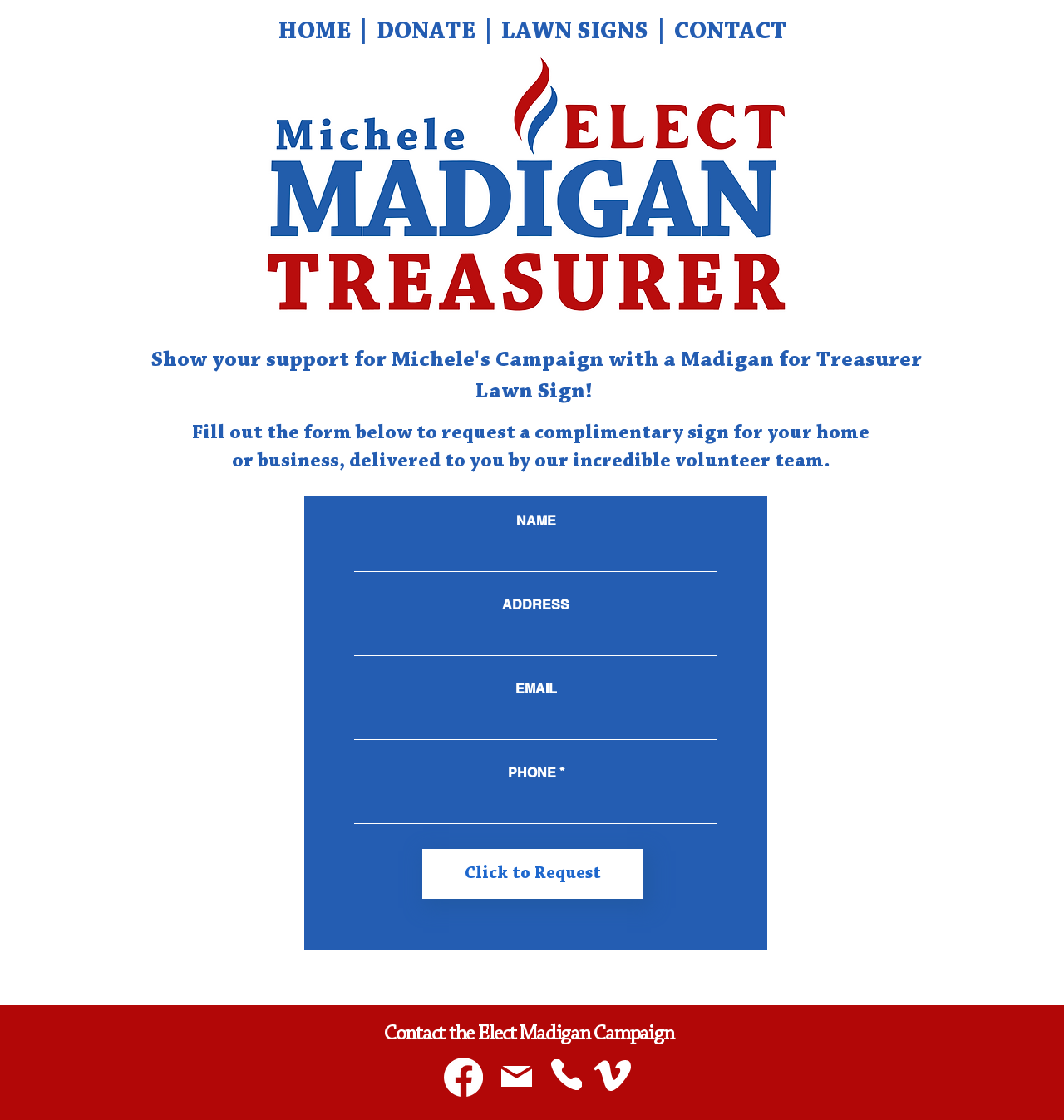Locate the bounding box coordinates of the clickable area needed to fulfill the instruction: "Visit the Facebook page".

[0.417, 0.944, 0.454, 0.979]